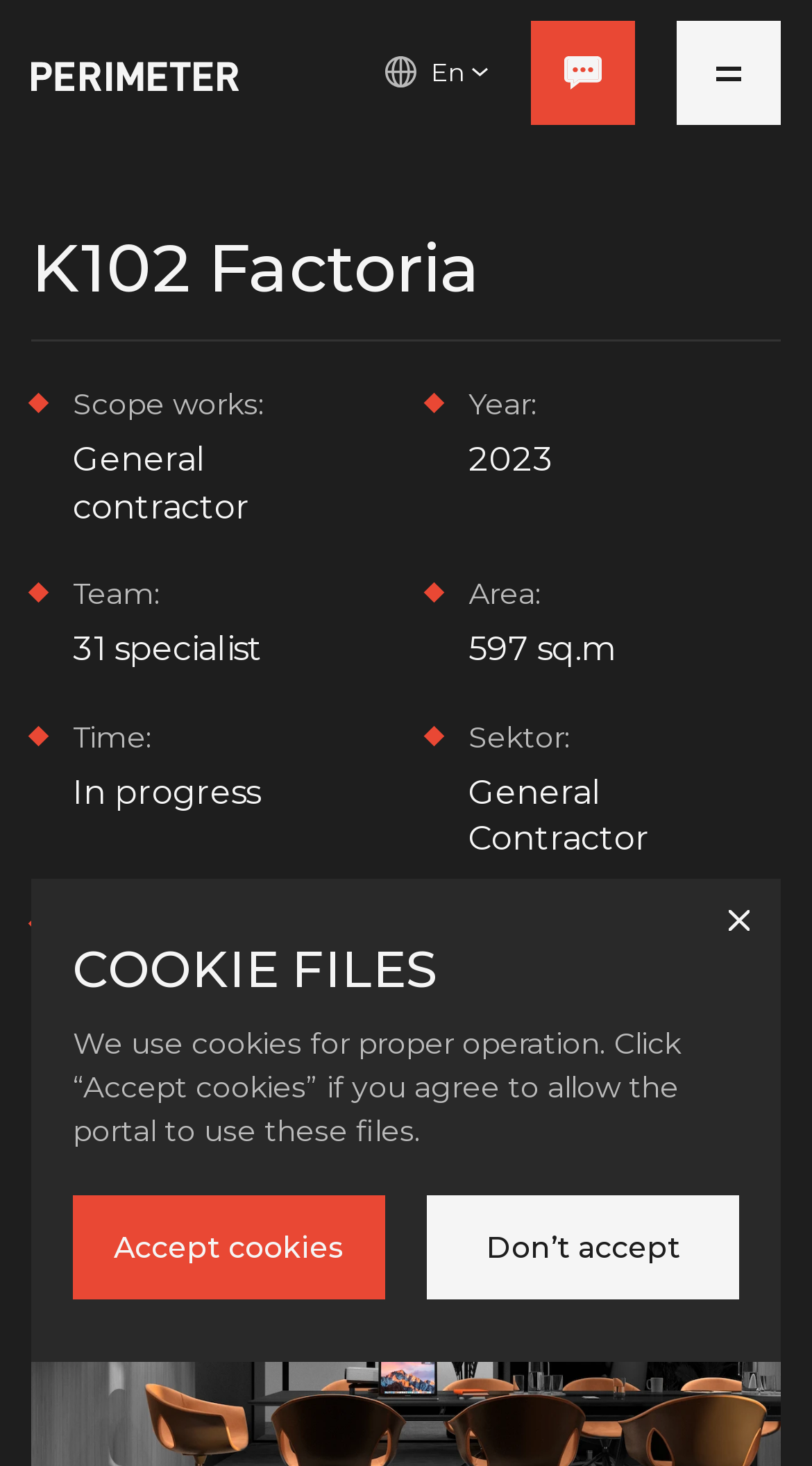Please provide a comprehensive response to the question based on the details in the image: What is the expected completion year of the project?

I found the answer by looking at the 'Year:' section, which is located below the 'Scope works:' section. The 'Year:' section has a static text '2023', which indicates the expected completion year of the project.